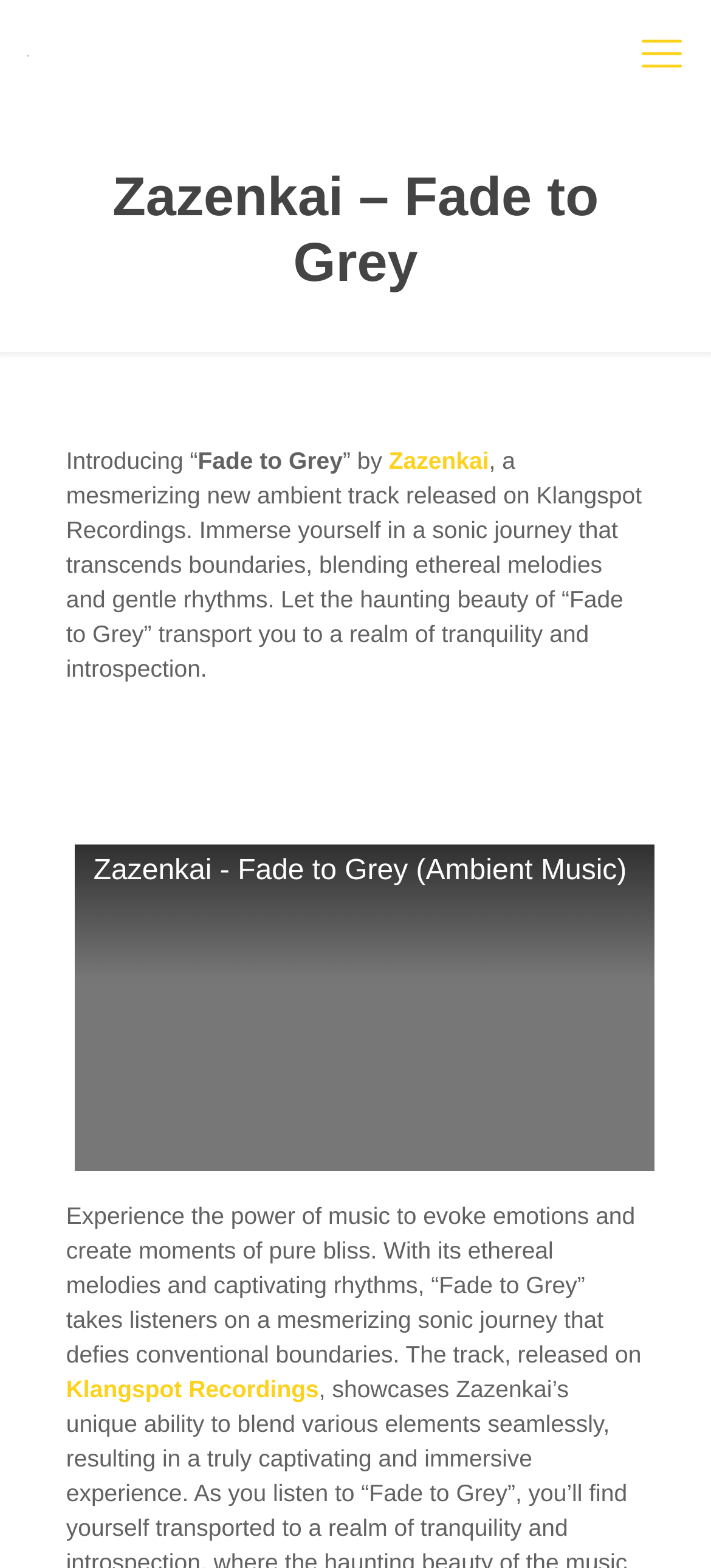What is the name of the record label?
Refer to the image and provide a concise answer in one word or phrase.

Klangspot Recordings